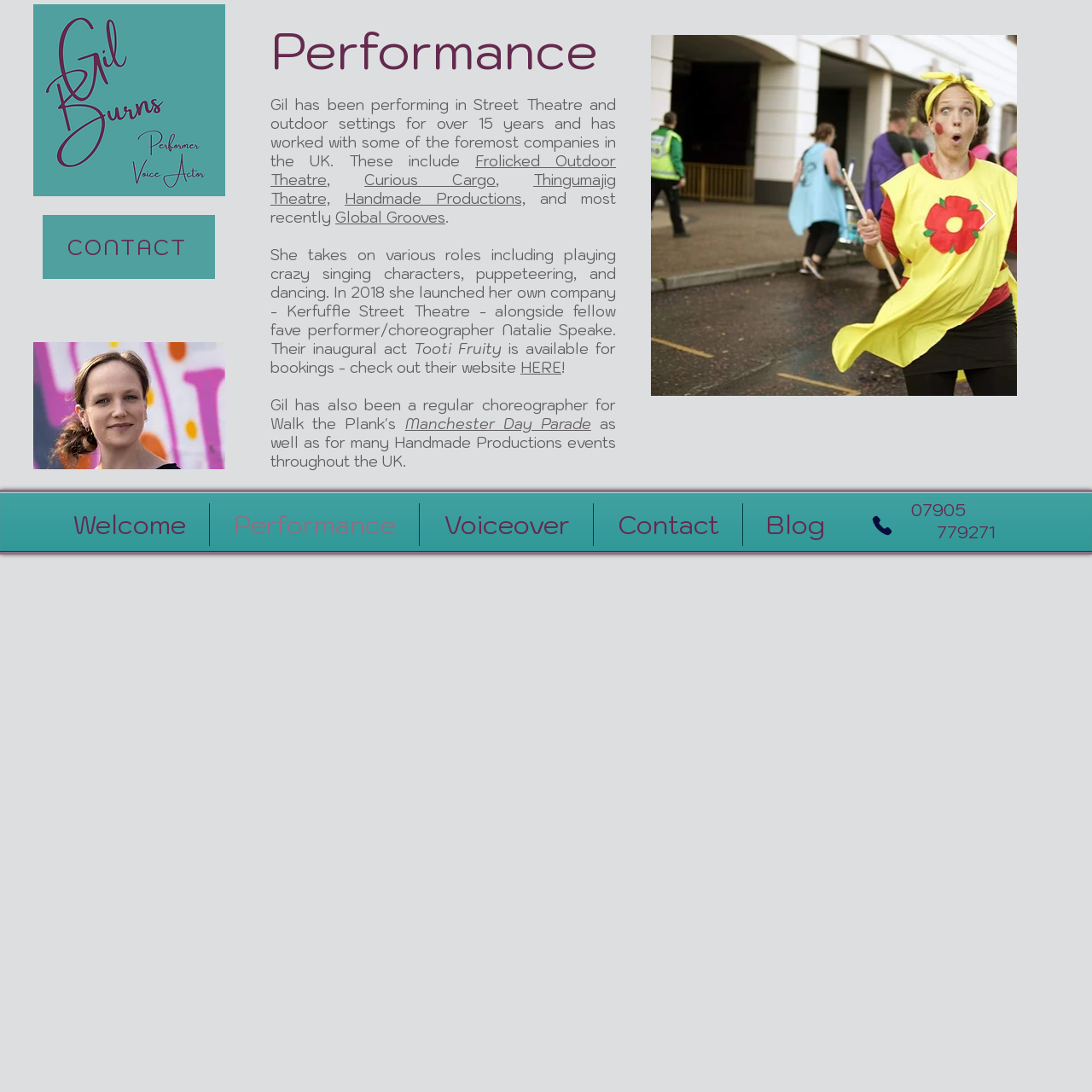Based on the image, please respond to the question with as much detail as possible:
What is the name of the event where Gil Burns has performed?

According to the webpage, Gil Burns has performed at the Manchester Day Parade, as well as for many Handmade Productions events throughout the UK.